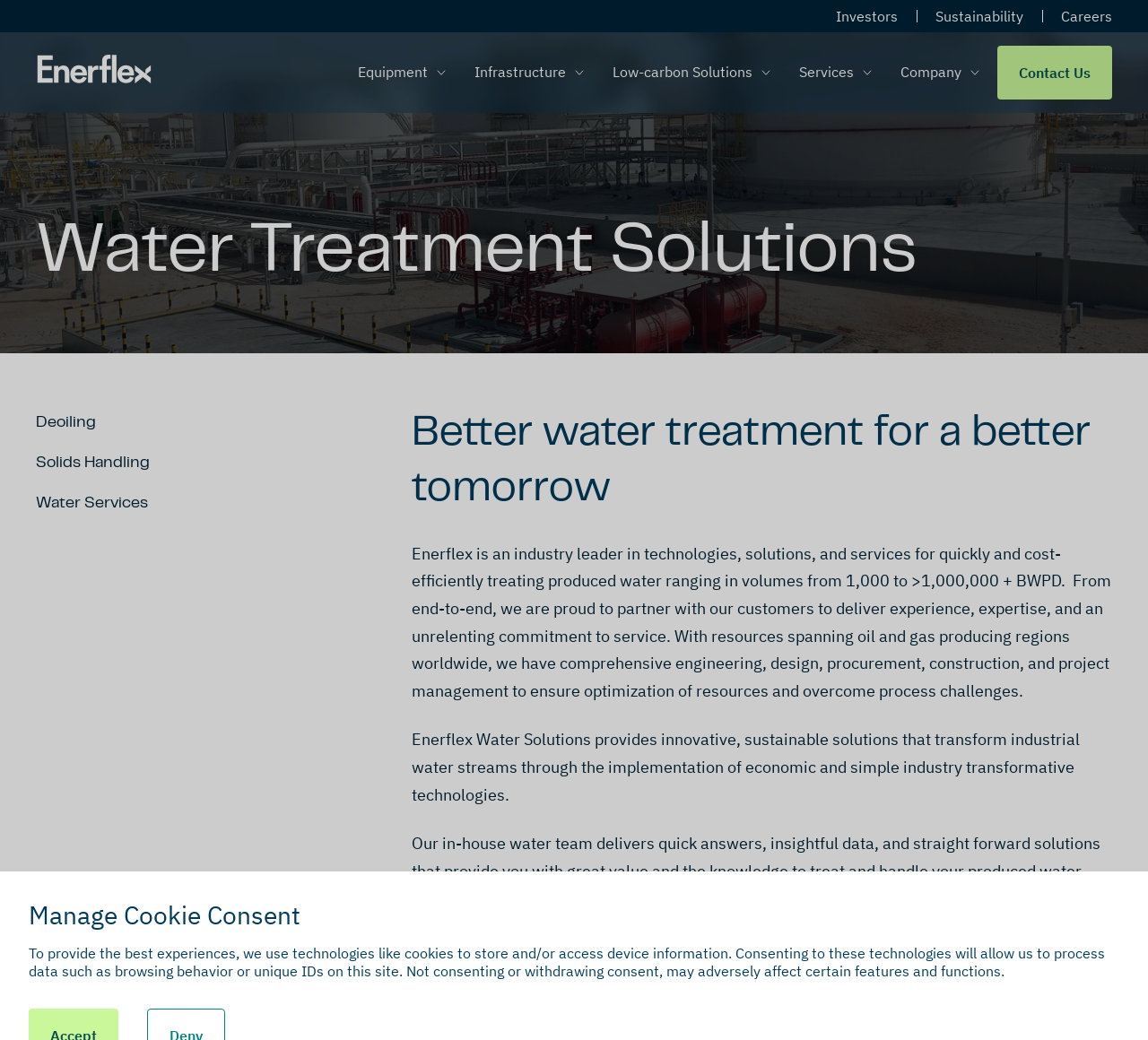Locate and provide the bounding box coordinates for the HTML element that matches this description: "Low-carbon Solutions".

[0.524, 0.031, 0.687, 0.109]